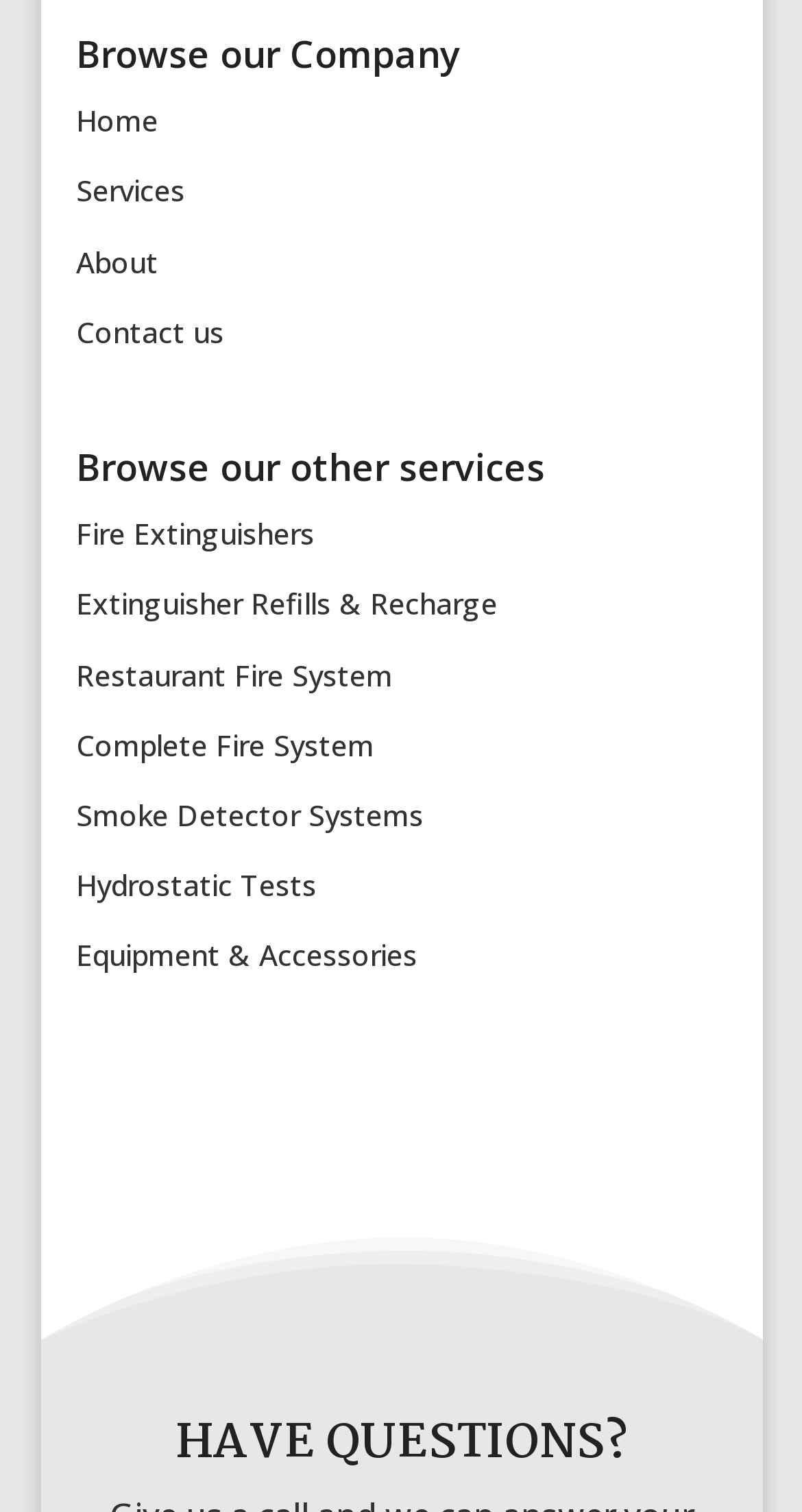Locate the bounding box coordinates of the element that needs to be clicked to carry out the instruction: "Browse the home page". The coordinates should be given as four float numbers ranging from 0 to 1, i.e., [left, top, right, bottom].

[0.095, 0.067, 0.198, 0.093]